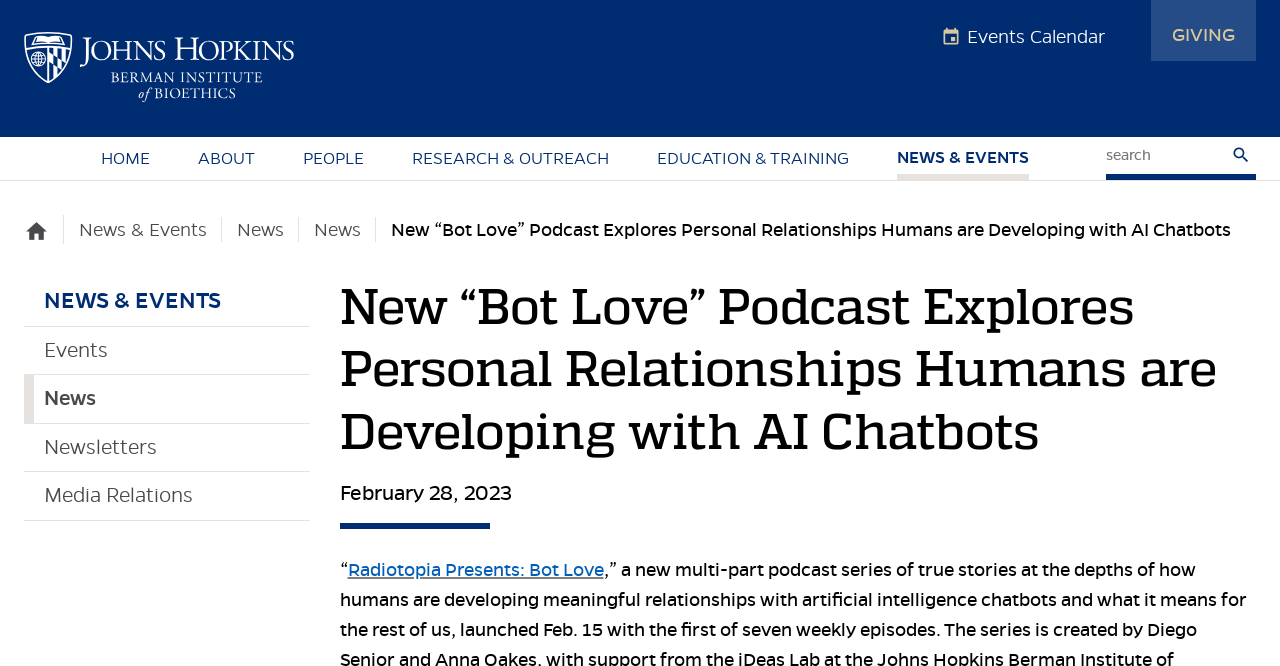Please identify the bounding box coordinates of the clickable area that will fulfill the following instruction: "go to home page". The coordinates should be in the format of four float numbers between 0 and 1, i.e., [left, top, right, bottom].

[0.068, 0.206, 0.128, 0.27]